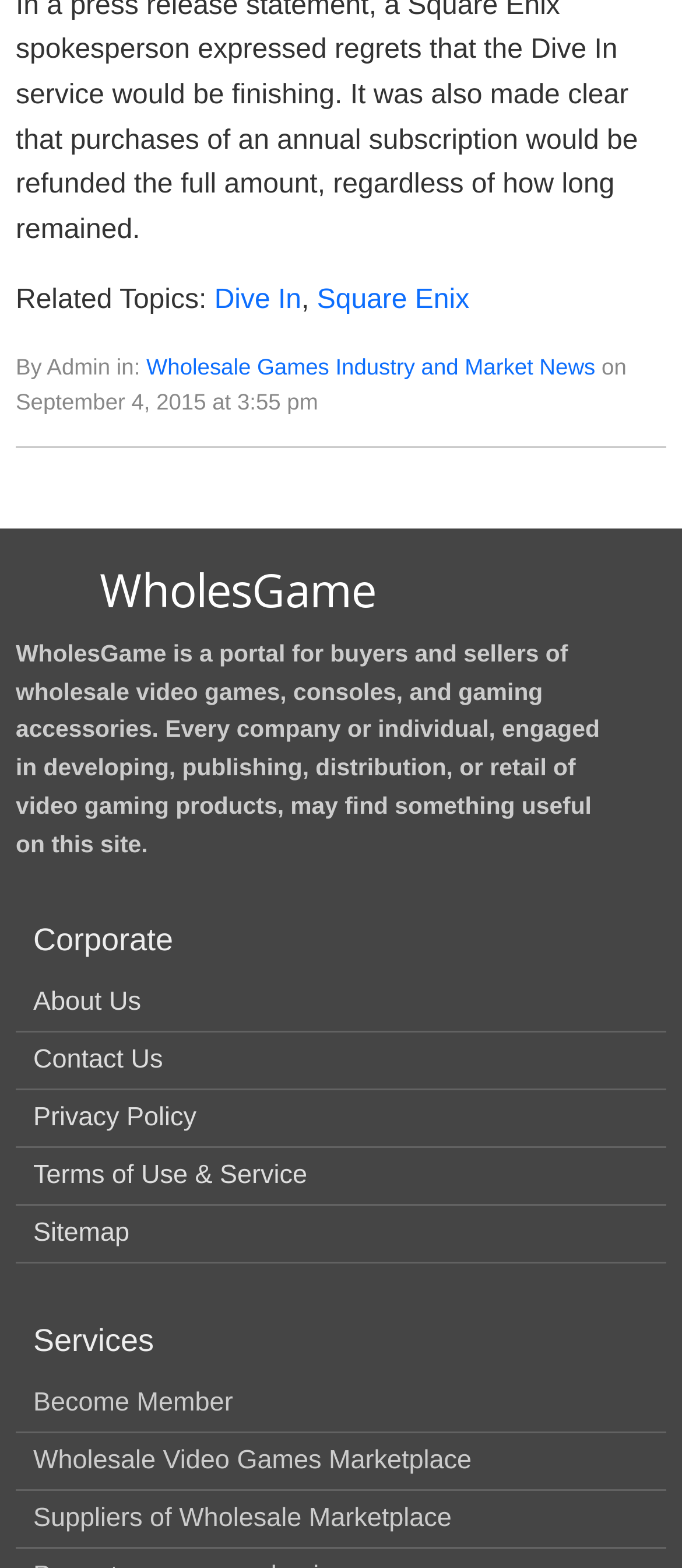Respond with a single word or phrase to the following question: How can I contact the portal administrators?

Contact Us